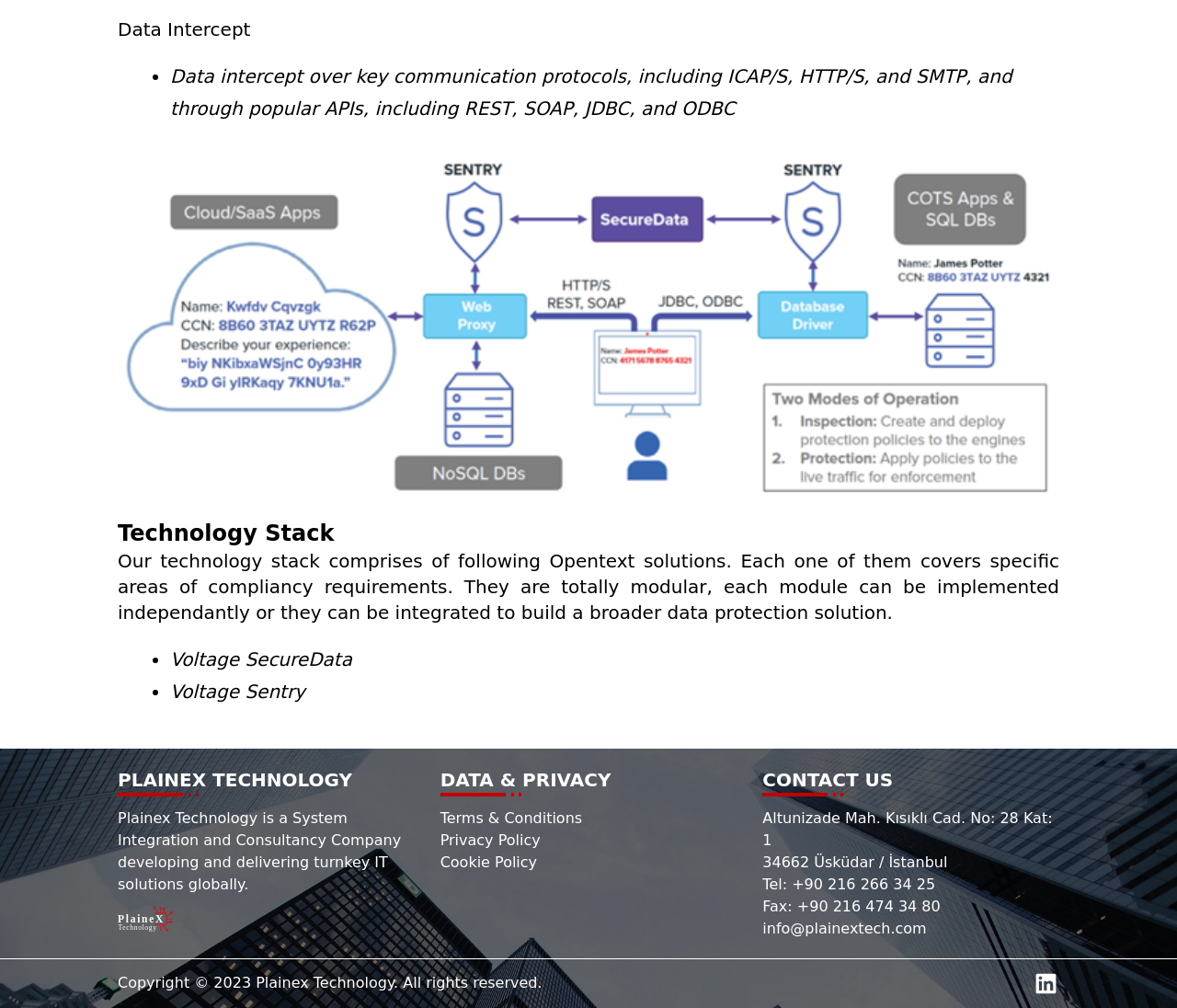How many links are there in the 'DATA & PRIVACY' section?
Refer to the image and provide a detailed answer to the question.

The 'DATA & PRIVACY' section is located at the bottom middle of the webpage, with a bounding box of [0.374, 0.761, 0.626, 0.79]. Within this section, there are three links: 'Terms & Conditions', 'Privacy Policy', and 'Cookie Policy', which can be identified by their bounding boxes and OCR text.